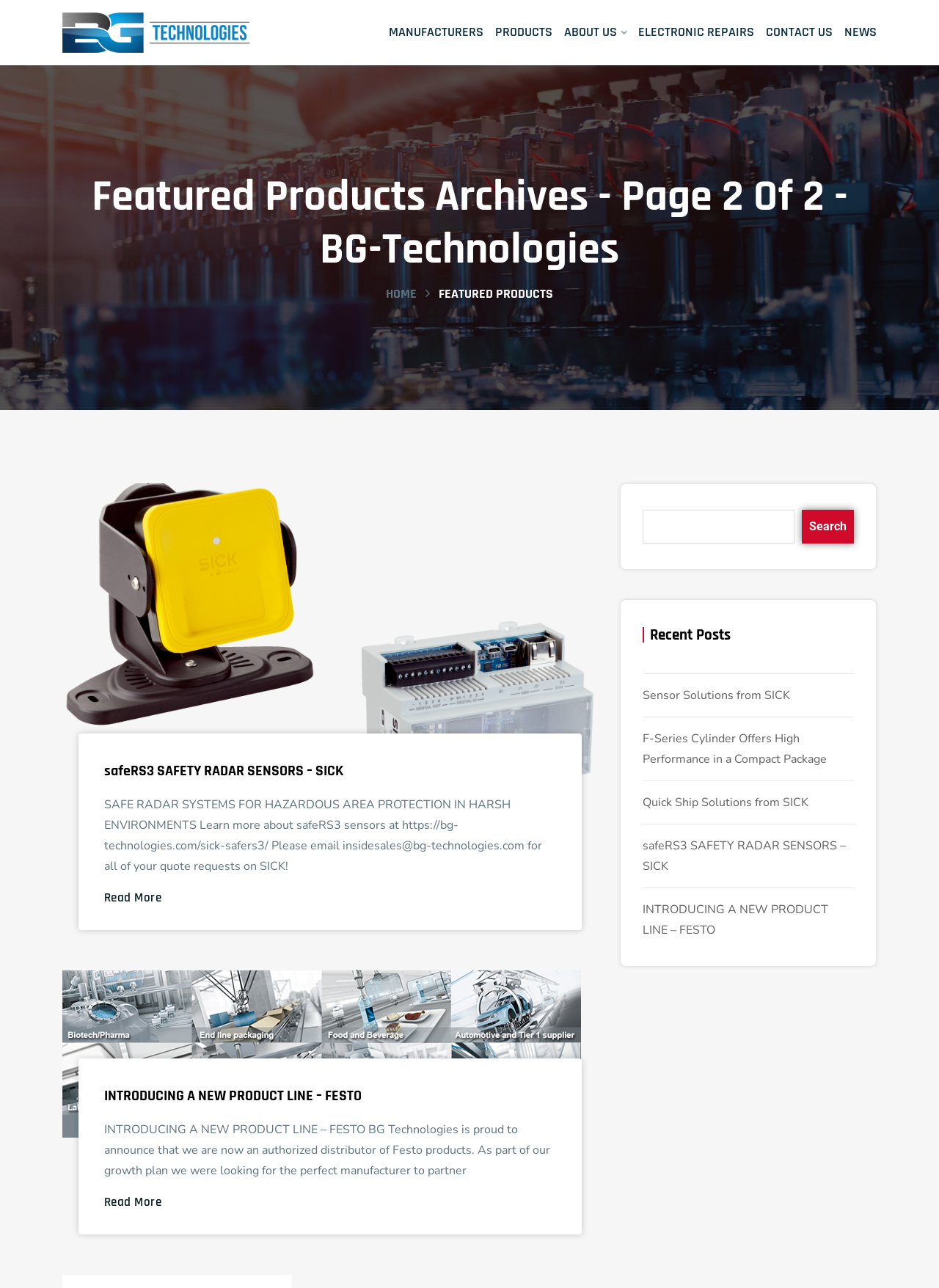Find the bounding box coordinates of the element you need to click on to perform this action: 'Learn more about Festo products'. The coordinates should be represented by four float values between 0 and 1, in the format [left, top, right, bottom].

[0.111, 0.925, 0.592, 0.941]